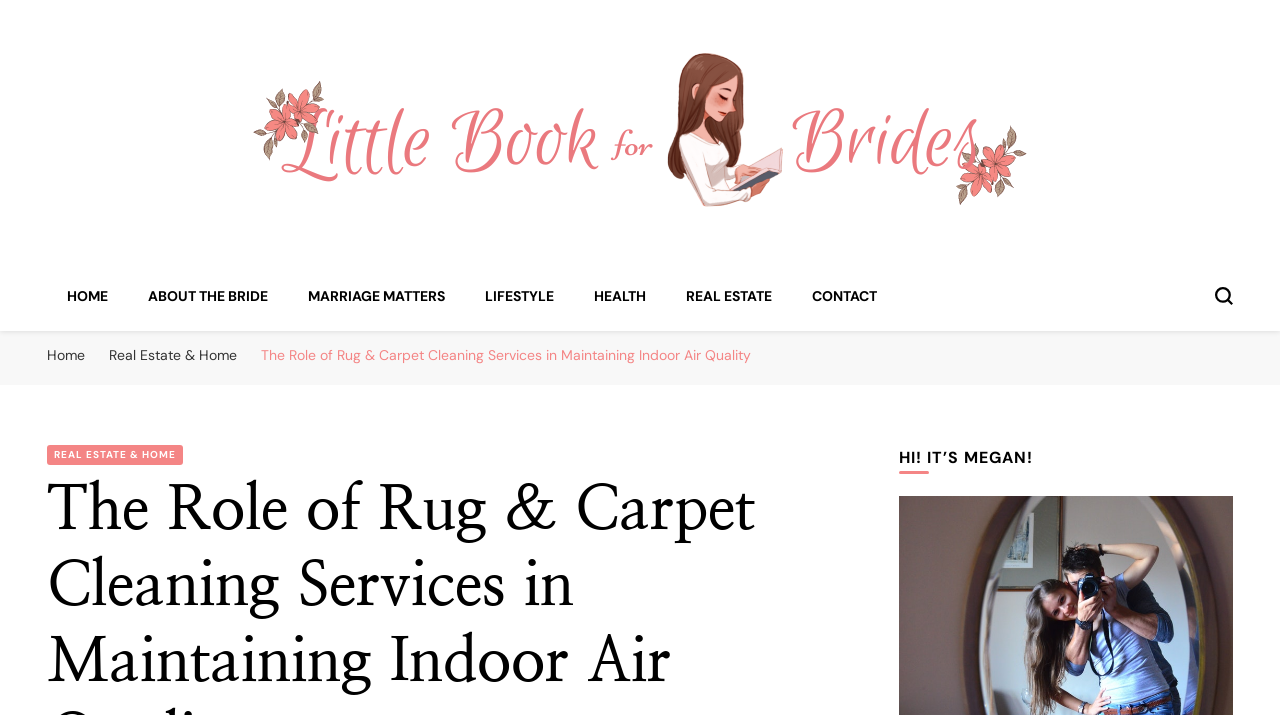Determine the bounding box coordinates of the clickable area required to perform the following instruction: "learn about real estate". The coordinates should be represented as four float numbers between 0 and 1: [left, top, right, bottom].

[0.536, 0.401, 0.603, 0.427]